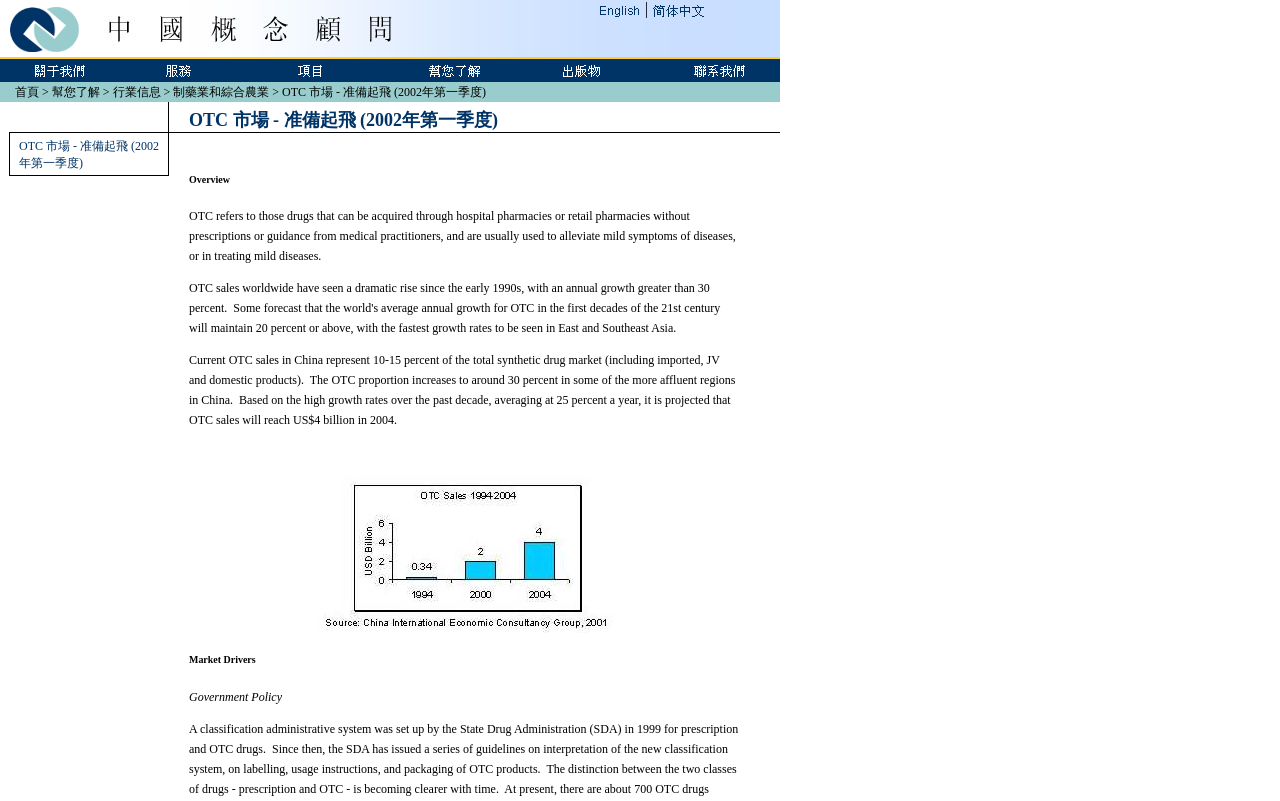Could you highlight the region that needs to be clicked to execute the instruction: "Get more information about Cenzo Pharma Test P 100"?

None